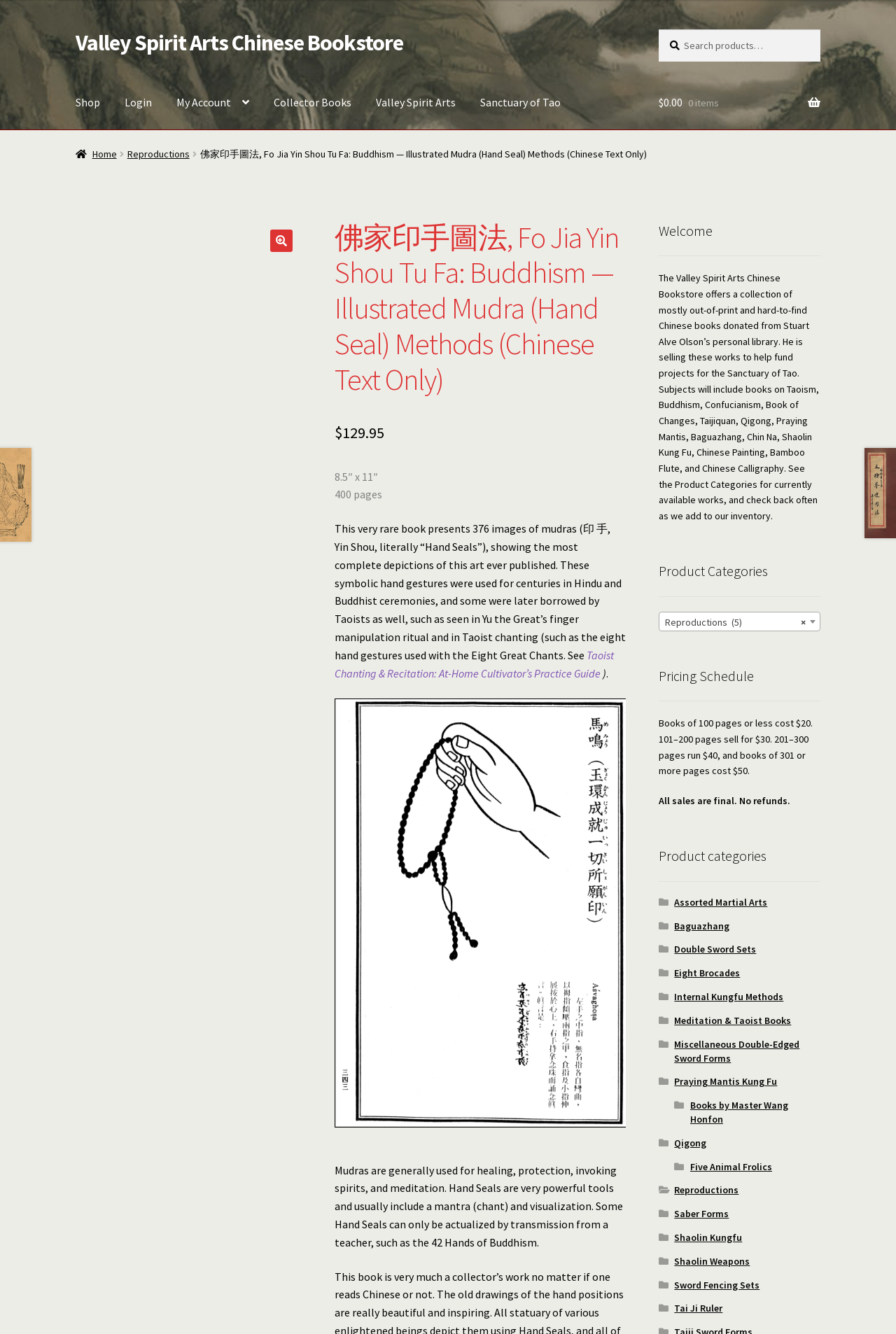Please pinpoint the bounding box coordinates for the region I should click to adhere to this instruction: "Search for a book".

[0.735, 0.022, 0.916, 0.046]